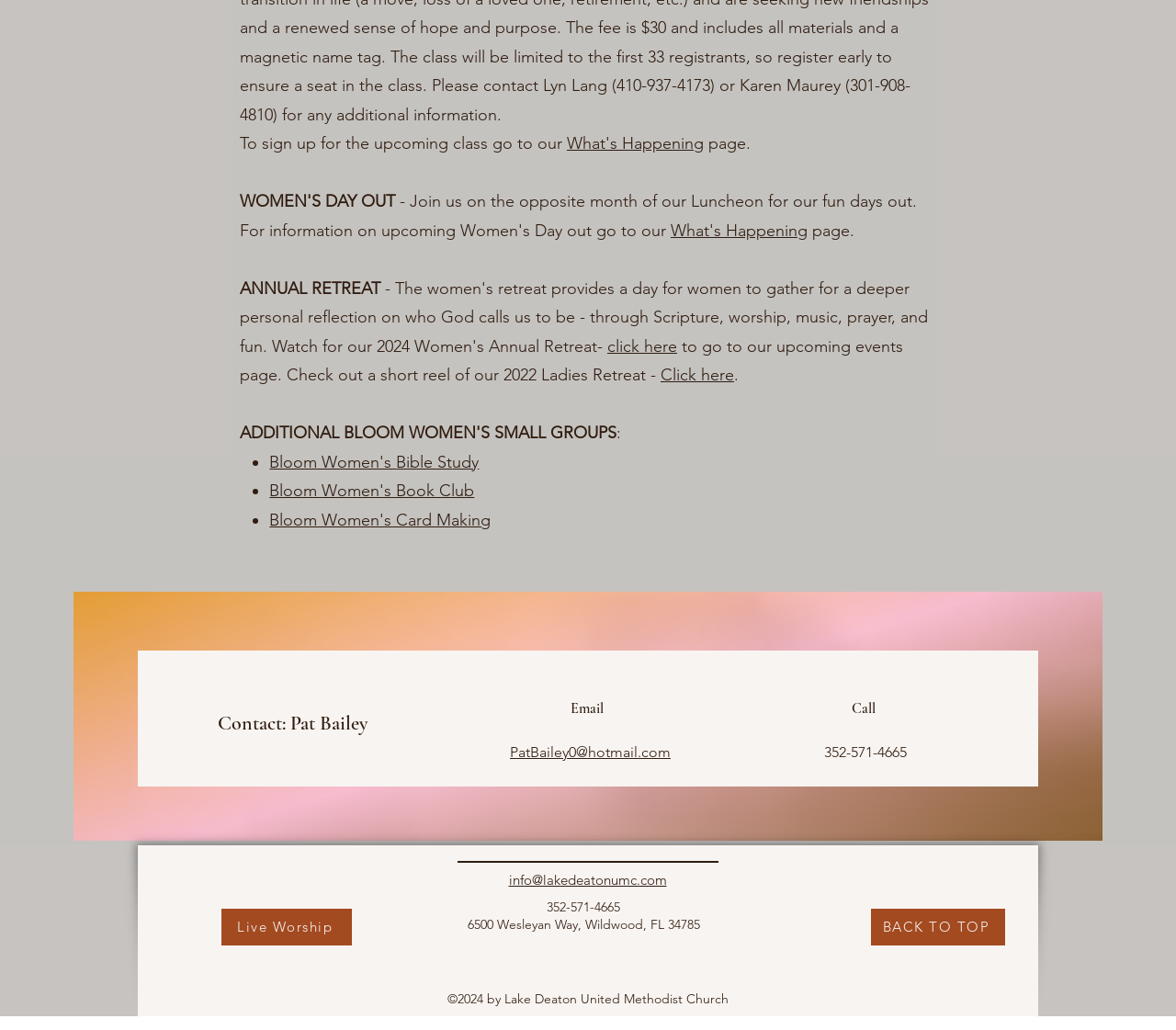Answer the question below with a single word or a brief phrase: 
What is the phone number to contact Pat Bailey?

352-571-4665